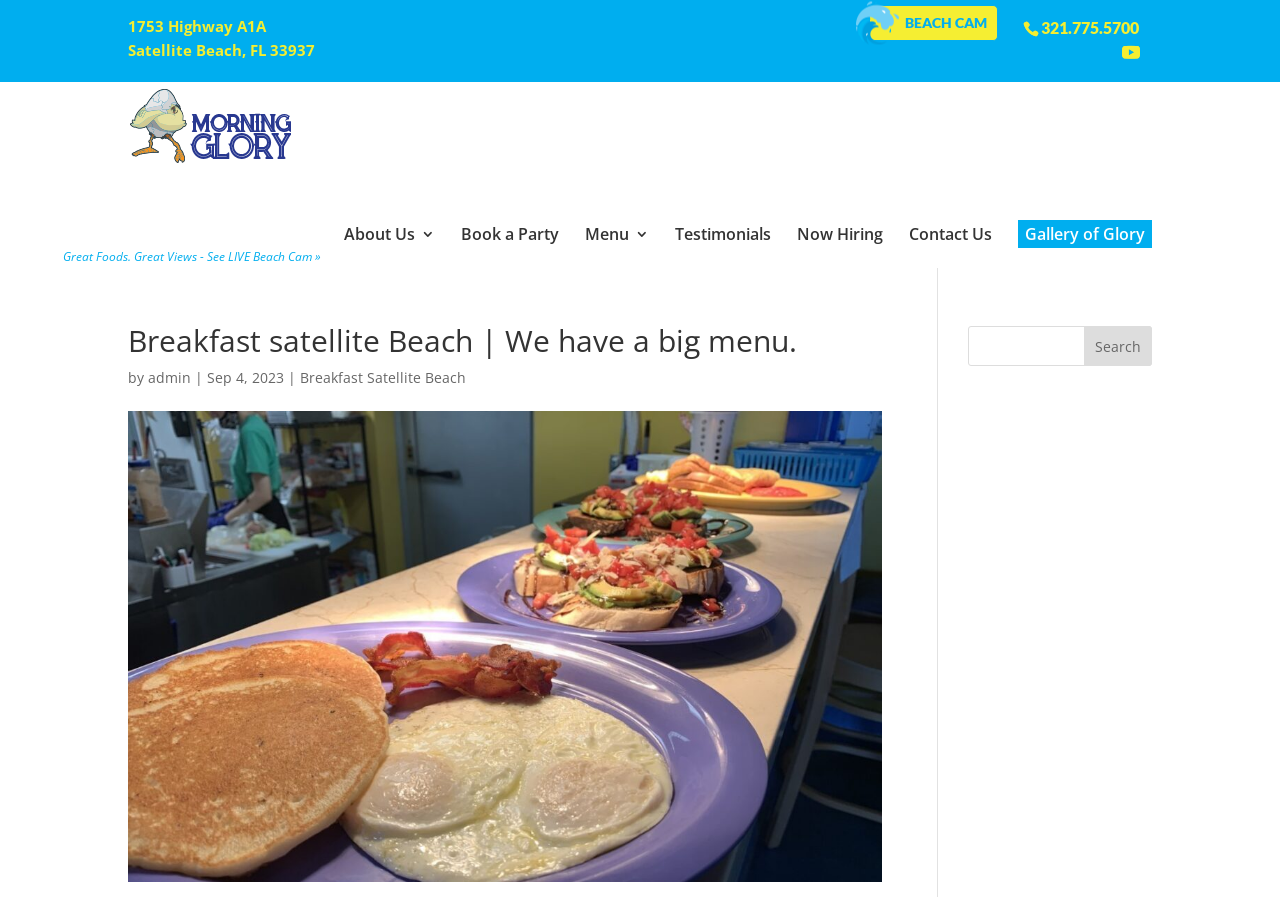Show the bounding box coordinates of the region that should be clicked to follow the instruction: "Search for something."

[0.756, 0.358, 0.9, 0.403]